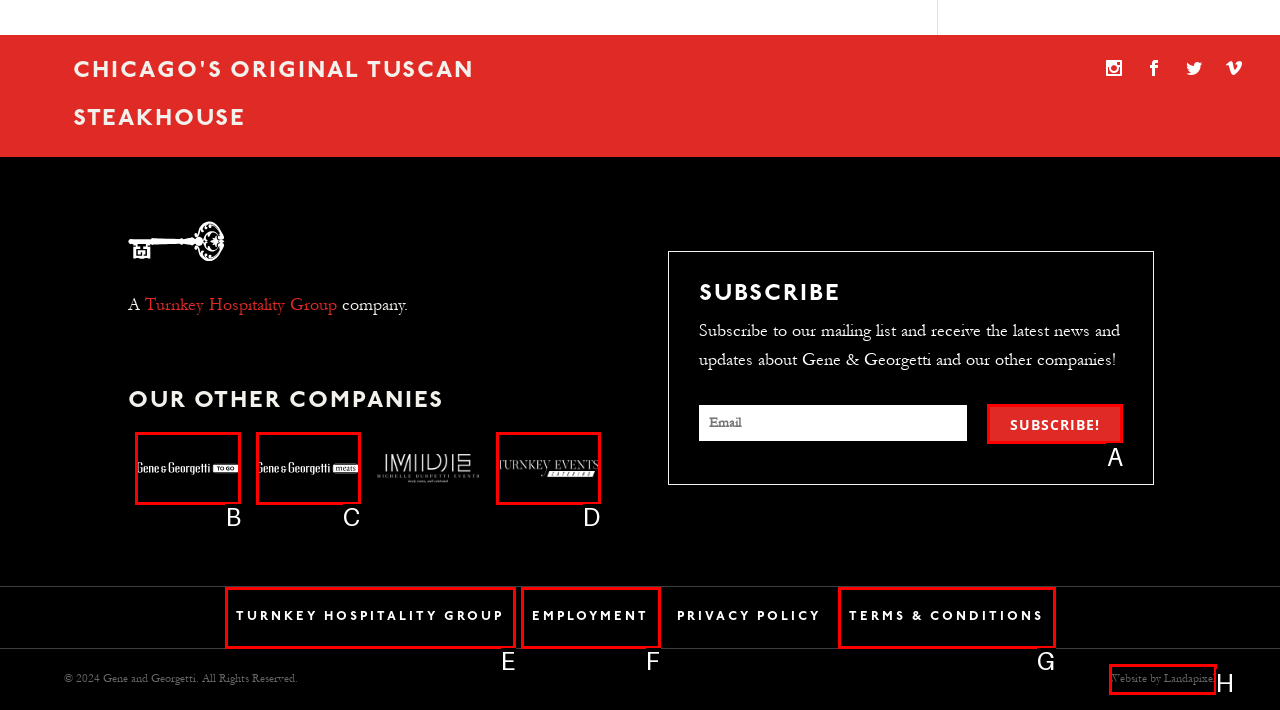Select the appropriate letter to fulfill the given instruction: Visit Gene and Georgetti To Go
Provide the letter of the correct option directly.

B